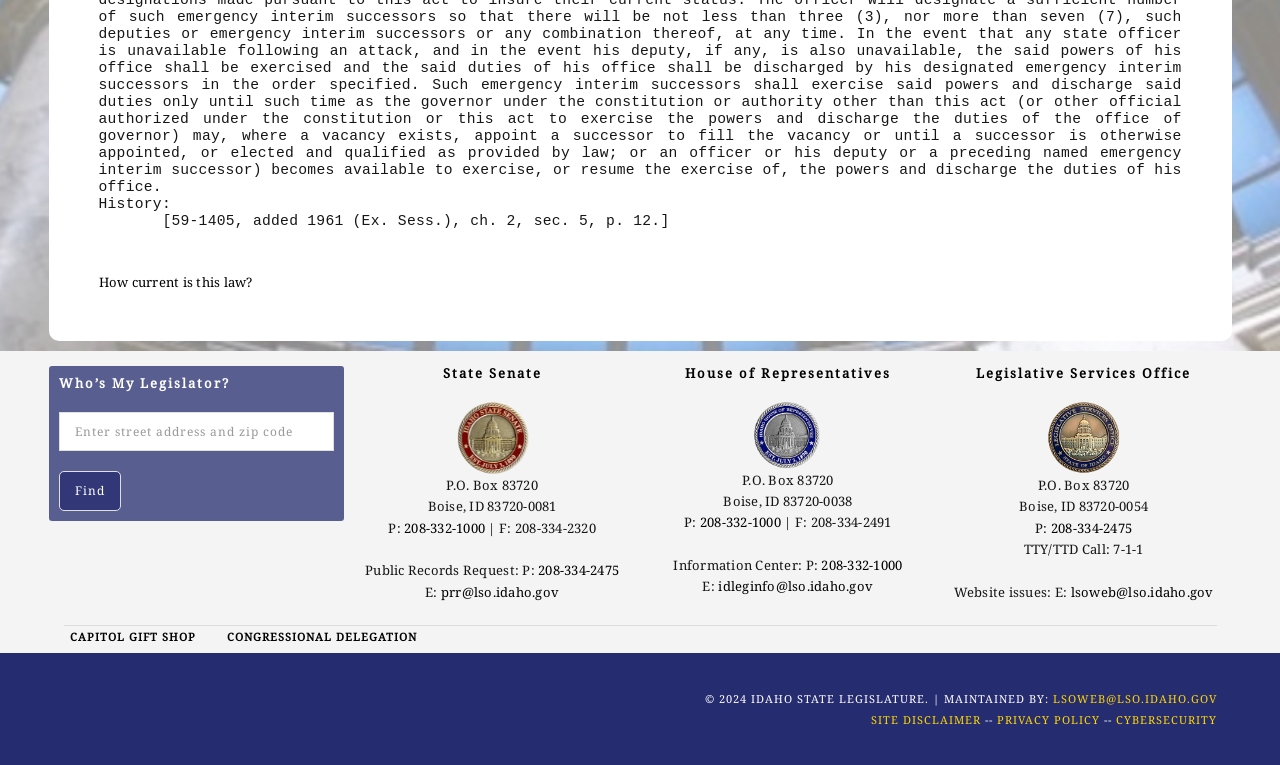Extract the bounding box of the UI element described as: "Site Disclaimer".

[0.68, 0.931, 0.766, 0.951]